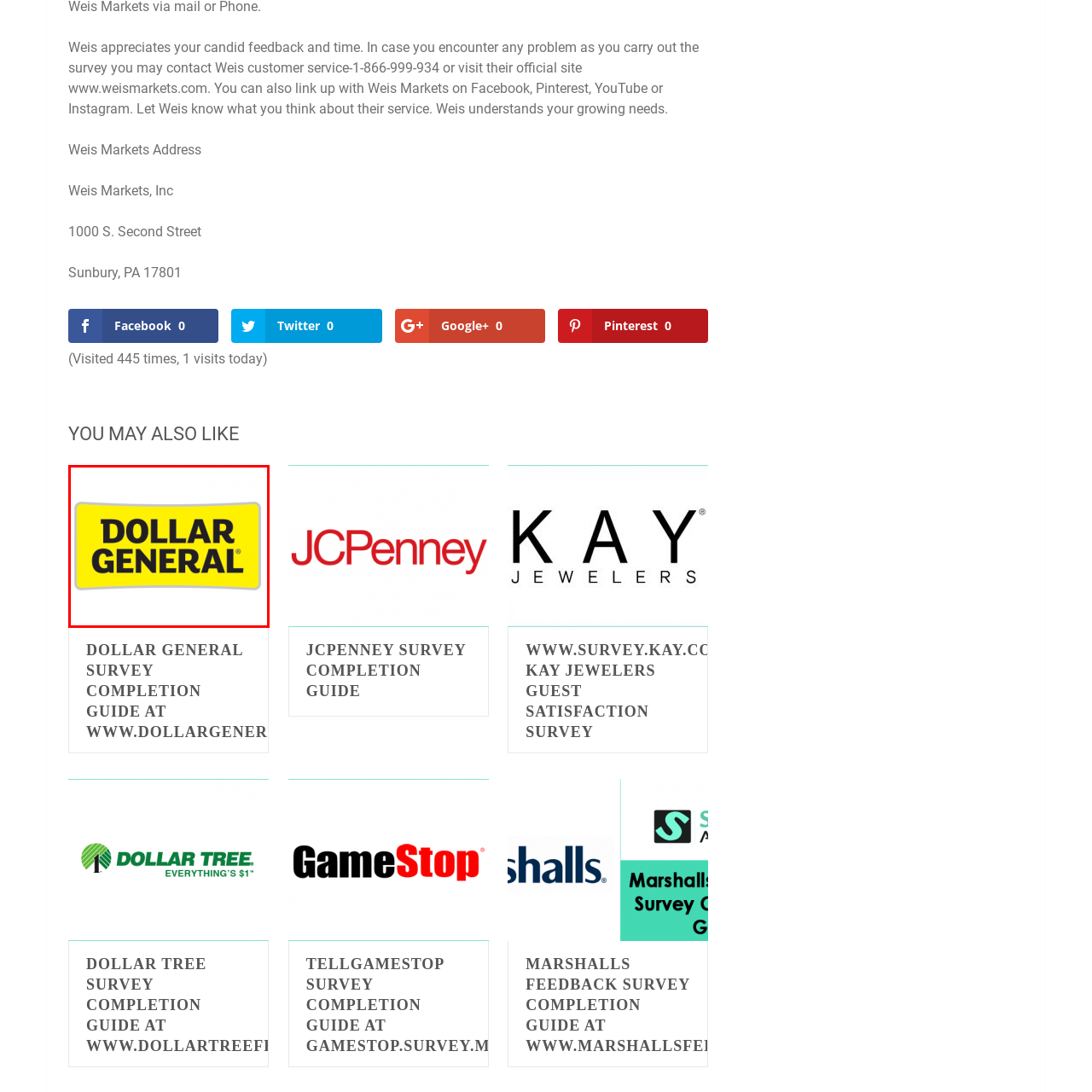Inspect the image within the red box and provide a detailed and thorough answer to the following question: What is the font color of the logo text?

The logo consists of the words 'DOLLAR GENERAL' in bold, black letters, which implies that the font color of the logo text is black.